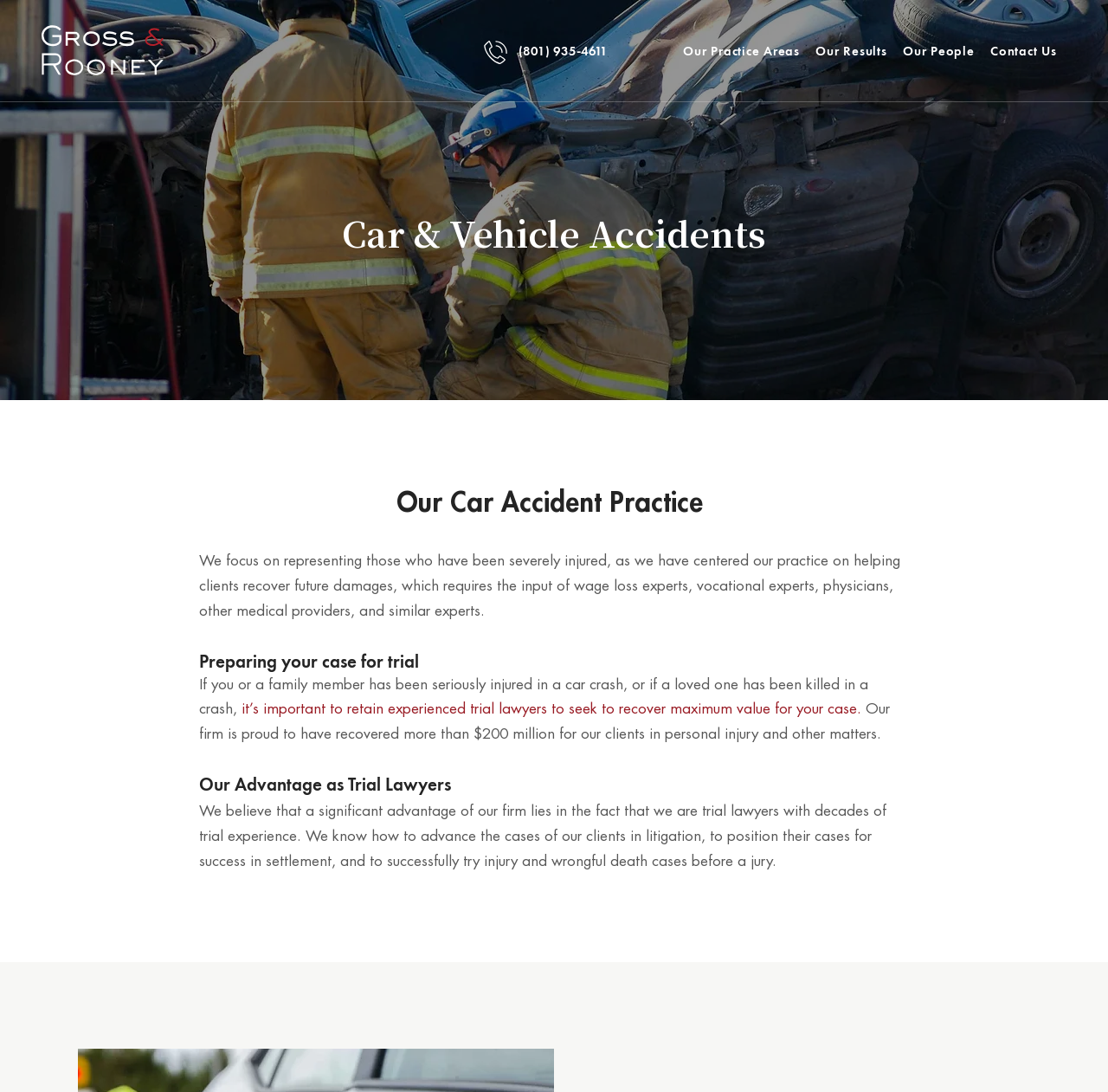Answer the following inquiry with a single word or phrase:
What is the minimum severity of injuries the law firm accepts?

Severely injured